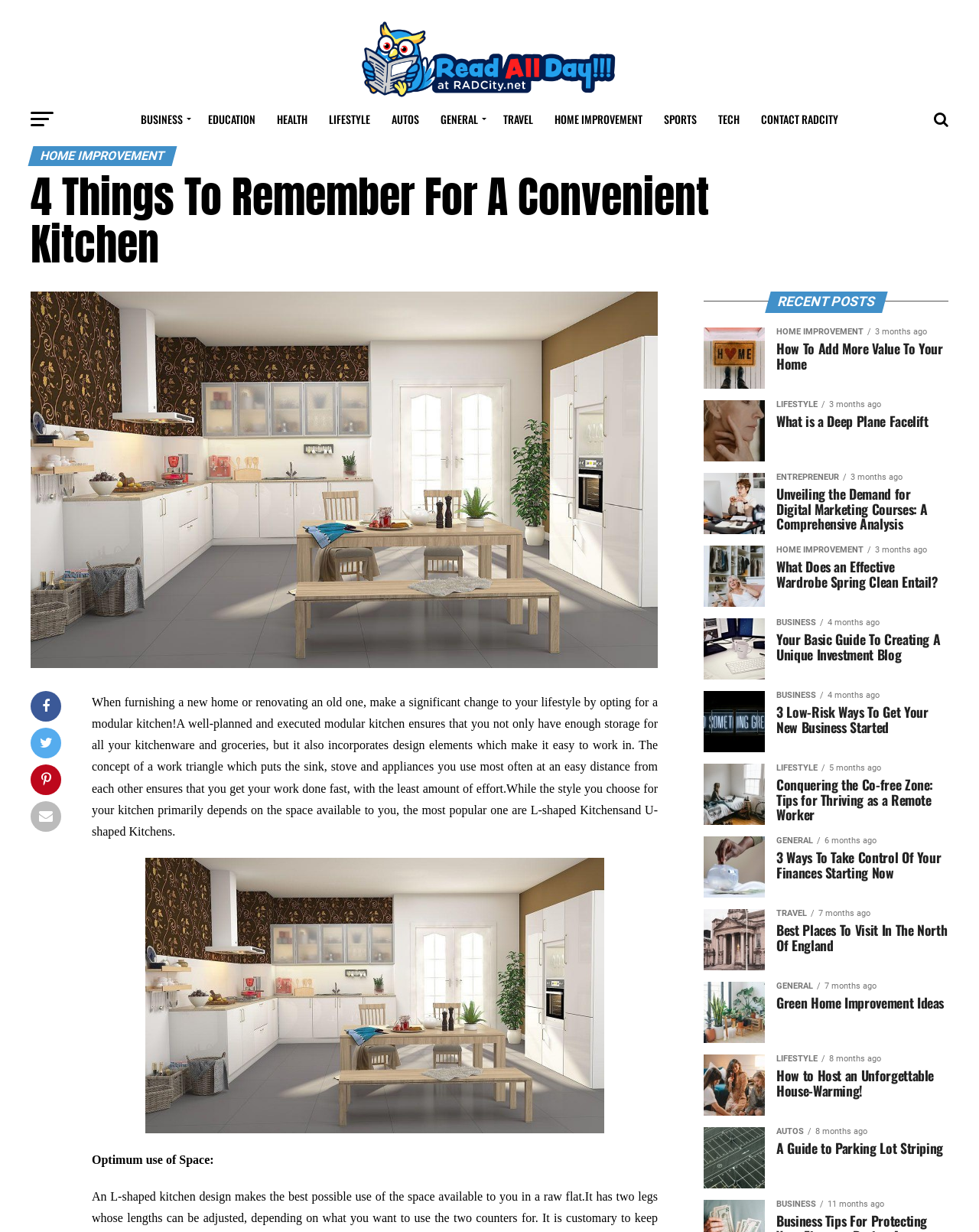Provide the bounding box coordinates for the area that should be clicked to complete the instruction: "Read the recent post 'How To Add More Value To Your Home'".

[0.793, 0.277, 0.969, 0.301]